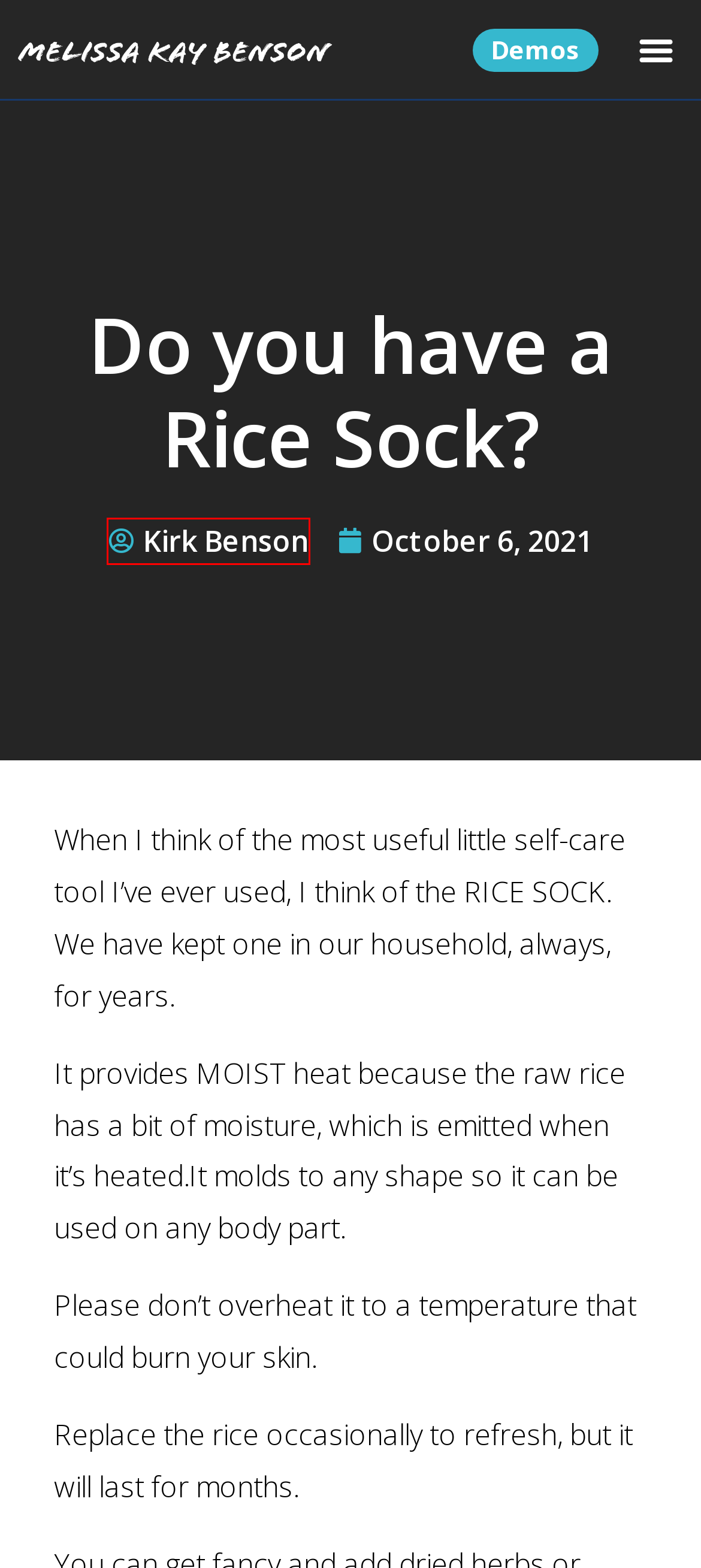You have a screenshot of a webpage where a red bounding box highlights a specific UI element. Identify the description that best matches the resulting webpage after the highlighted element is clicked. The choices are:
A. Melissa Kay Benson – Audiobook Narrator
B. Your Knees Need Pillows Too – Melissa Kay Benson
C. October 6, 2021 – Melissa Kay Benson
D. Feeling Shrimpy? – Melissa Kay Benson
E. Can you Improve your Longevity? – Melissa Kay Benson
F. Kirk Benson – Melissa Kay Benson
G. How is your Hara? – Melissa Kay Benson
H. Are you a Royal? – Melissa Kay Benson

F